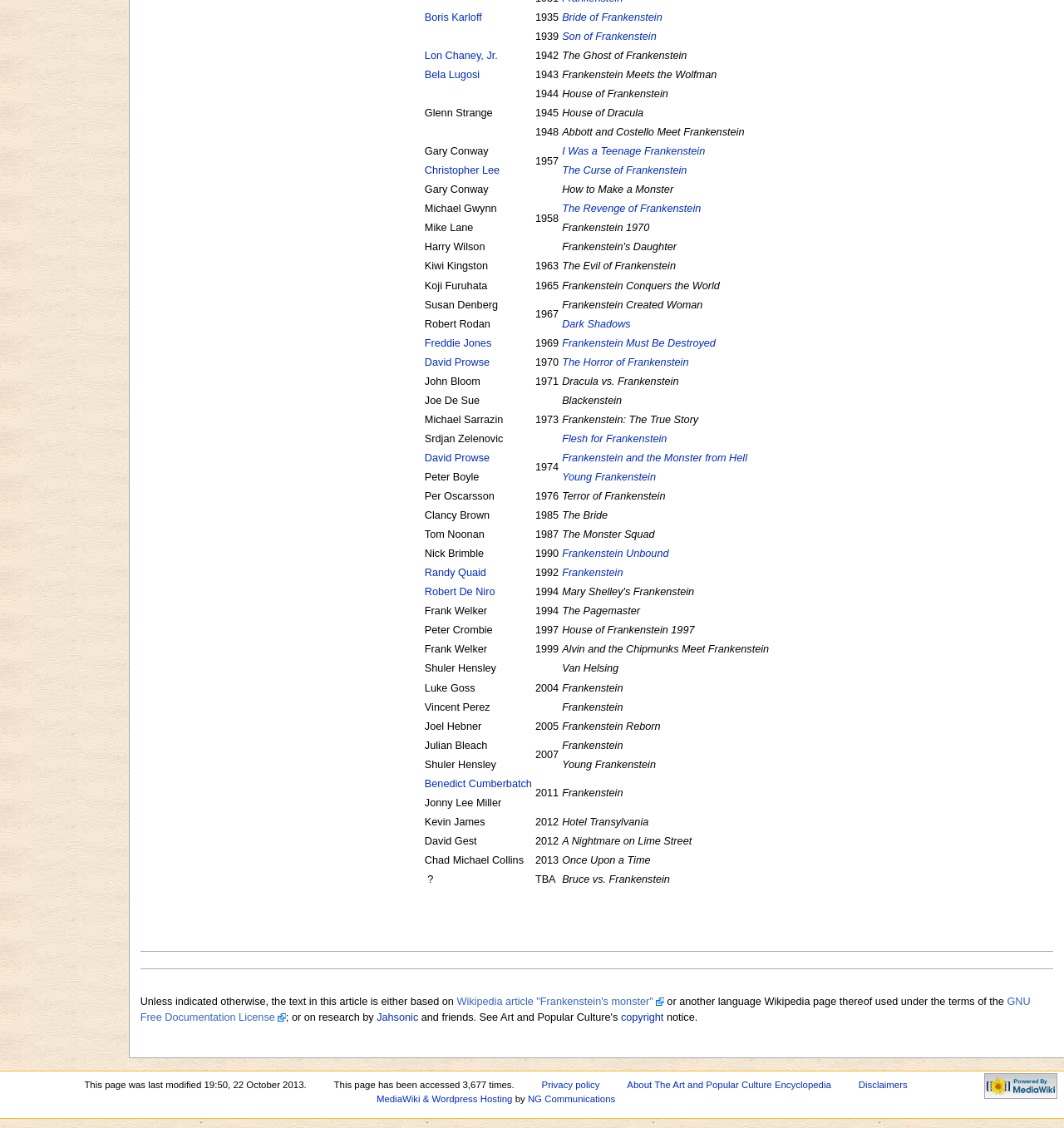Locate the bounding box coordinates for the element described below: "Abbott and Costello Meet Frankenstein". The coordinates must be four float values between 0 and 1, formatted as [left, top, right, bottom].

[0.528, 0.112, 0.7, 0.122]